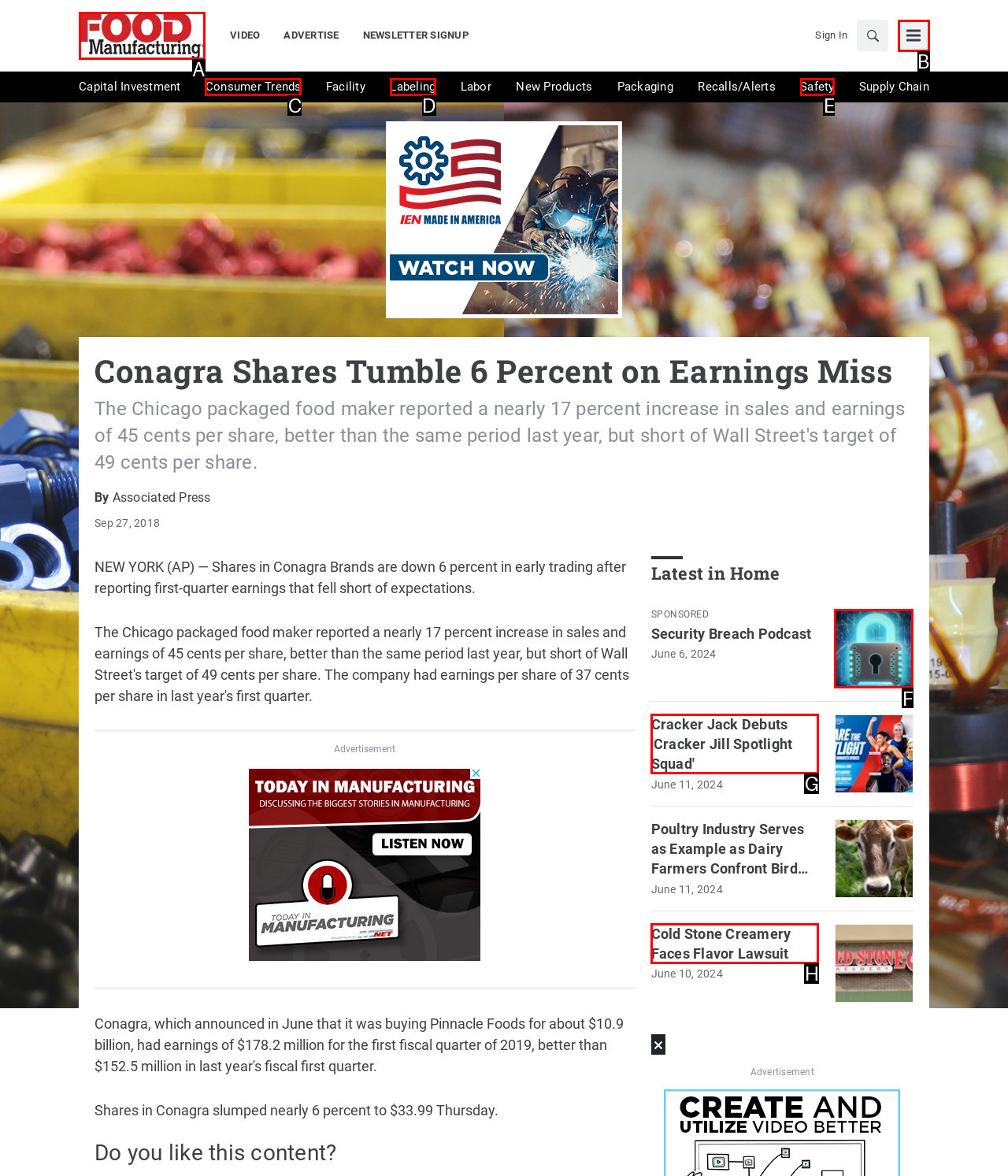Match the following description to the correct HTML element: parent_node: Sign In aria-label="Toggle Menu" Indicate your choice by providing the letter.

B